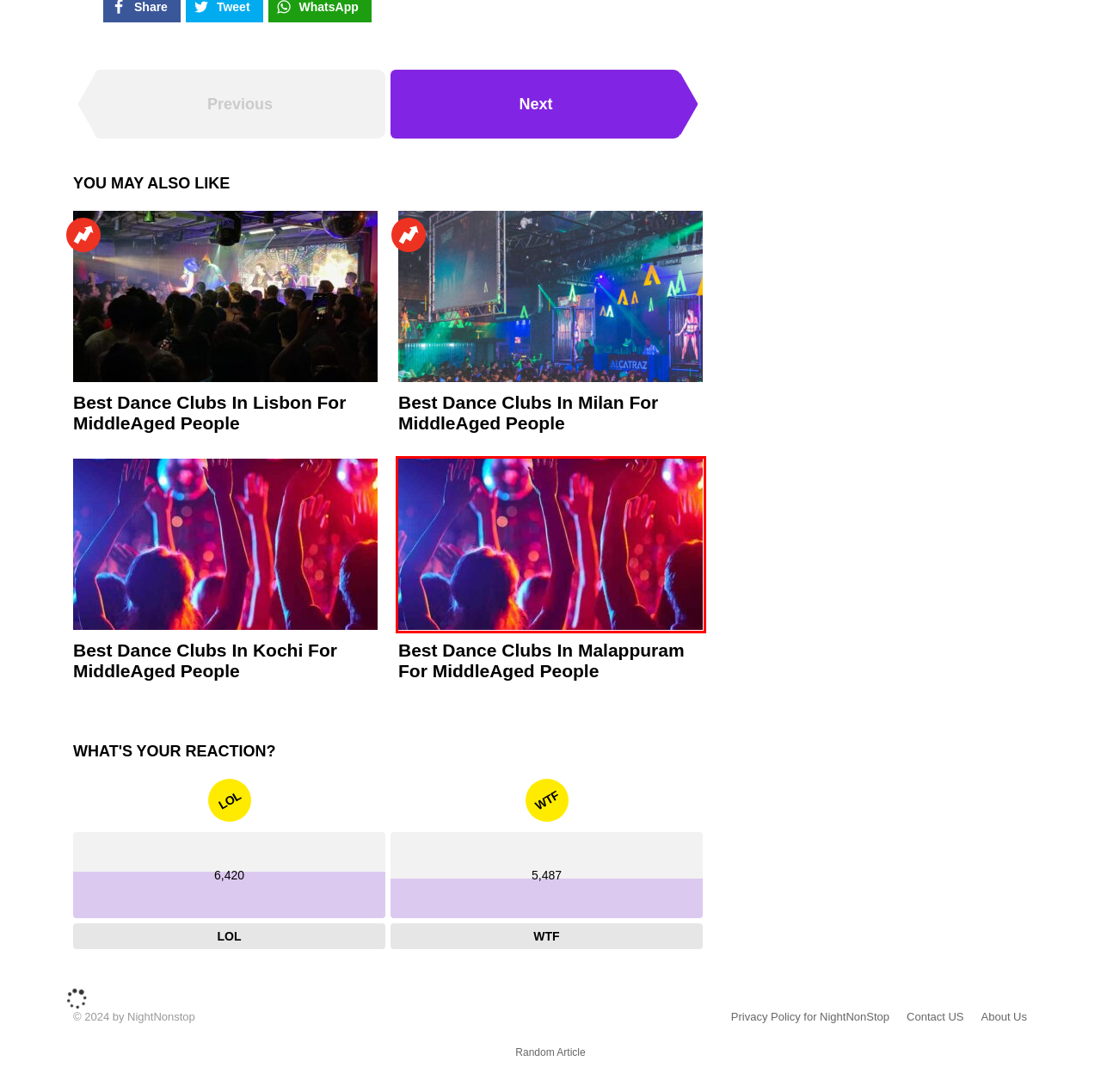You have a screenshot of a webpage with a red bounding box highlighting a UI element. Your task is to select the best webpage description that corresponds to the new webpage after clicking the element. Here are the descriptions:
A. Best Dance Clubs In Kochi For MiddleAged People | Night Nonstop
B. Best Night Clubs In Belo Horizonte | Night Nonstop
C. Best Dance Clubs In Malappuram For MiddleAged People | Night Nonstop
D. Best Dance Clubs In Milan For MiddleAged People | Night Nonstop
E. Best Dance Clubs In Lisbon For MiddleAged People | Night Nonstop
F. Best Night Clubs | Night Nonstop
G. Best Night Clubs In Huangshan For 2023 | Night Nonstop - Part 6
H. About Us | Night Nonstop

C